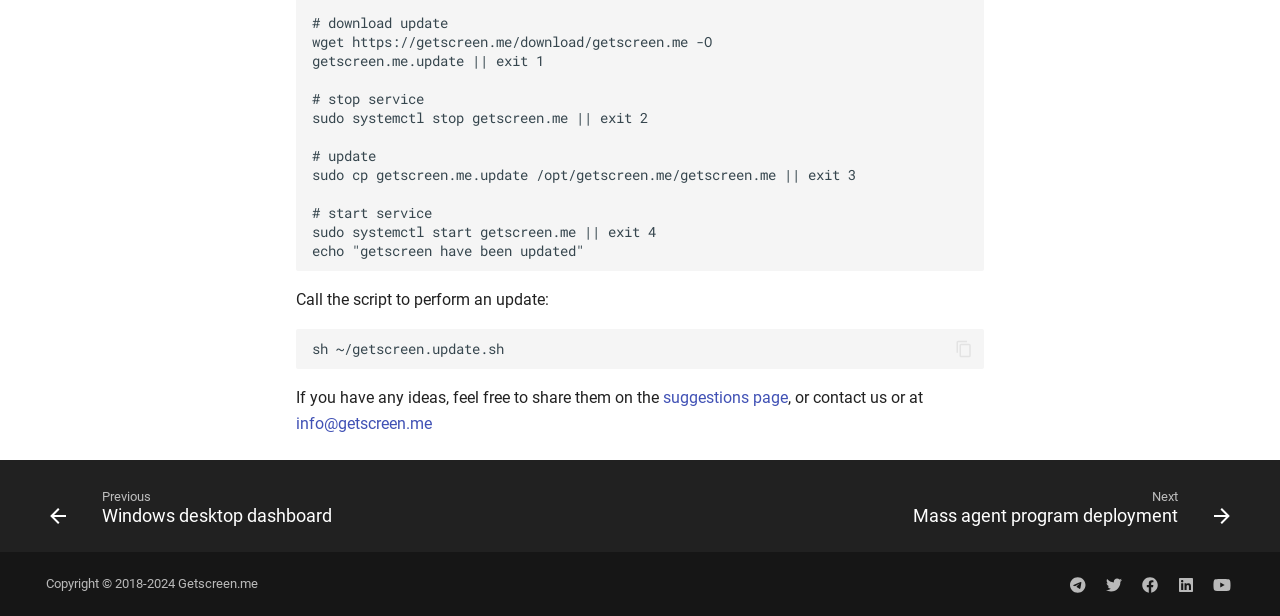Locate the bounding box coordinates of the area where you should click to accomplish the instruction: "Copy the script to clipboard".

[0.744, 0.547, 0.762, 0.586]